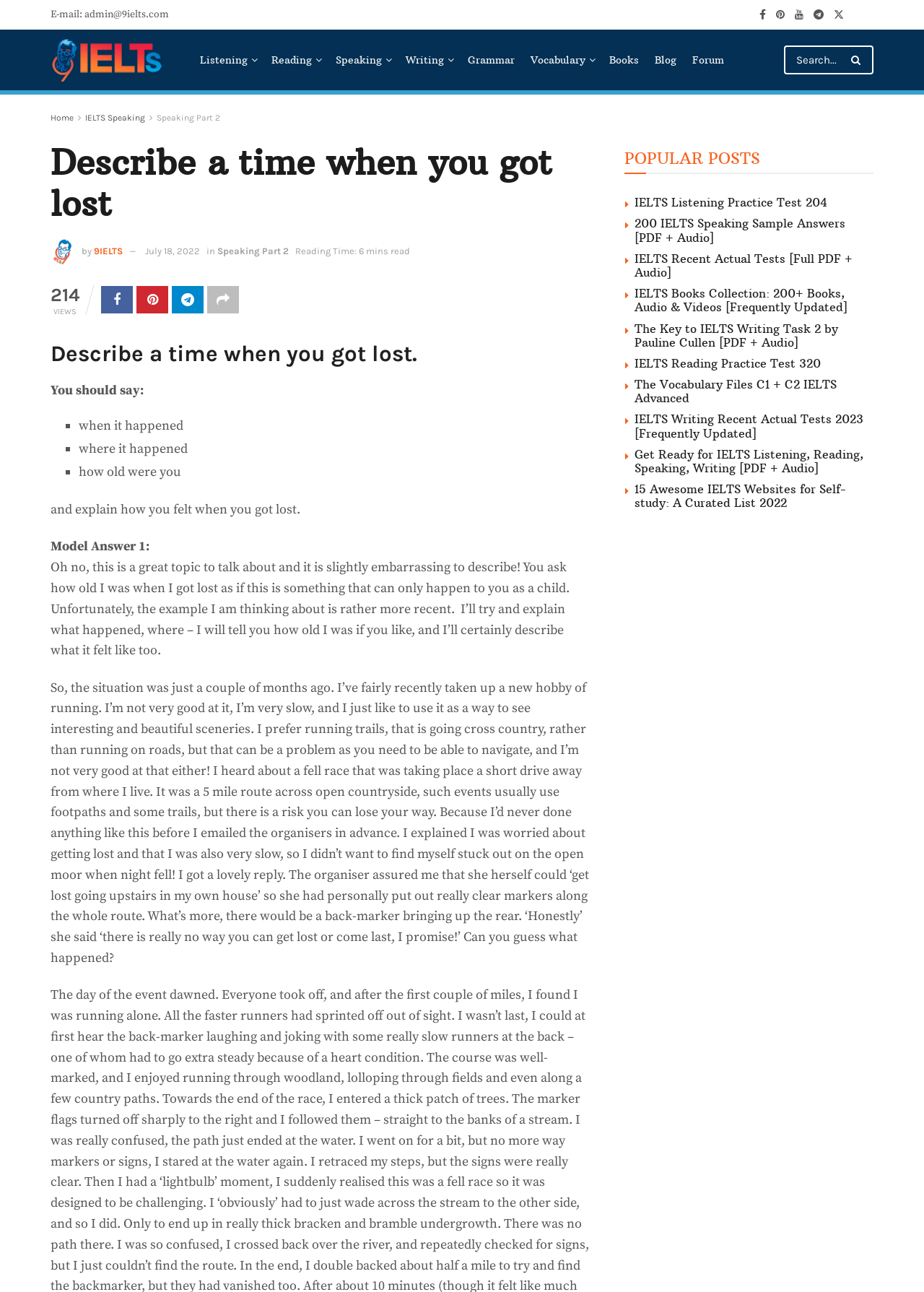Kindly determine the bounding box coordinates for the clickable area to achieve the given instruction: "Click on the link to IELTS Listening Practice Test 204".

[0.687, 0.151, 0.895, 0.162]